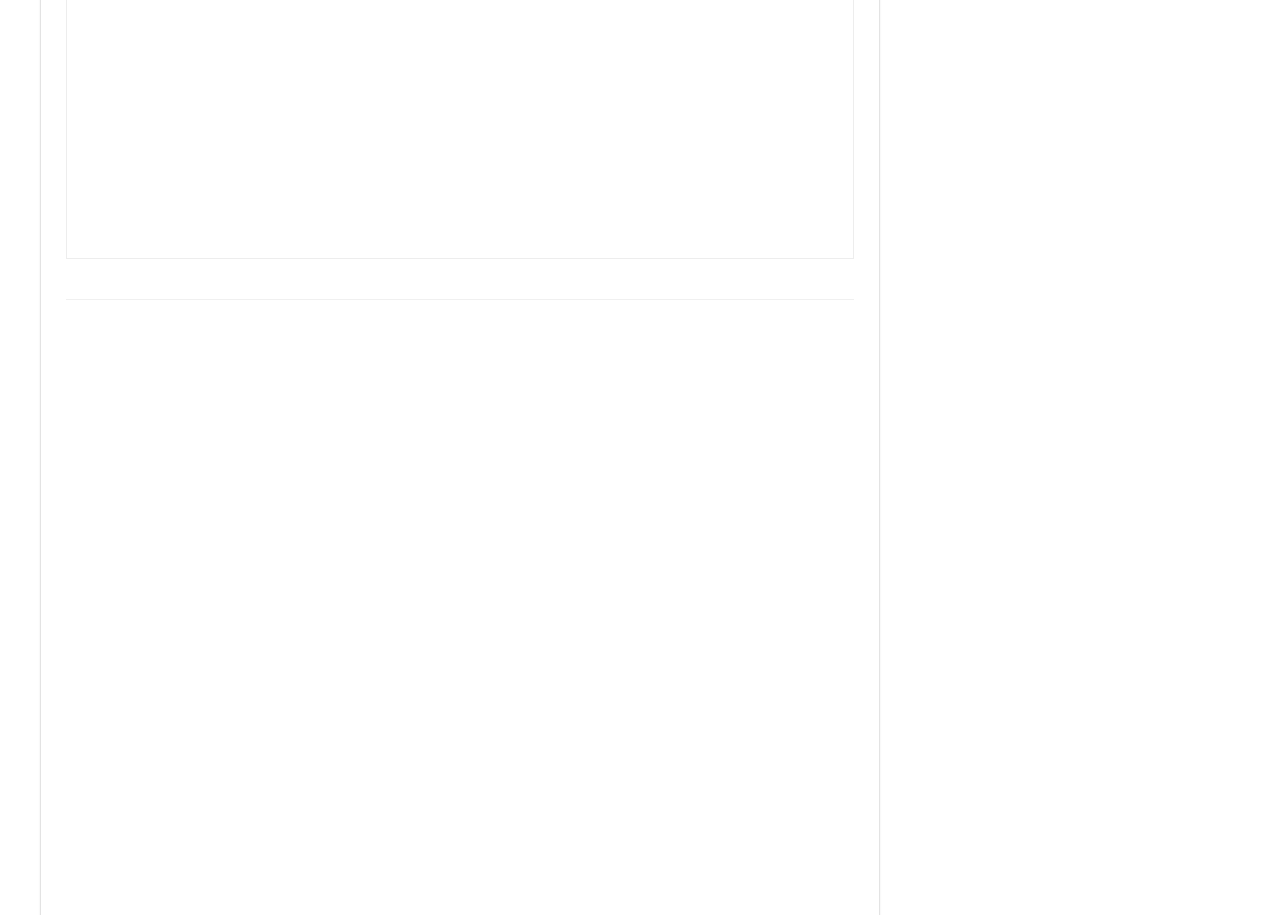How many articles are on the webpage?
Please ensure your answer to the question is detailed and covers all necessary aspects.

There are four article elements on the webpage, each with a figure, heading, and link. The articles are arranged horizontally and have distinct bounding box coordinates.